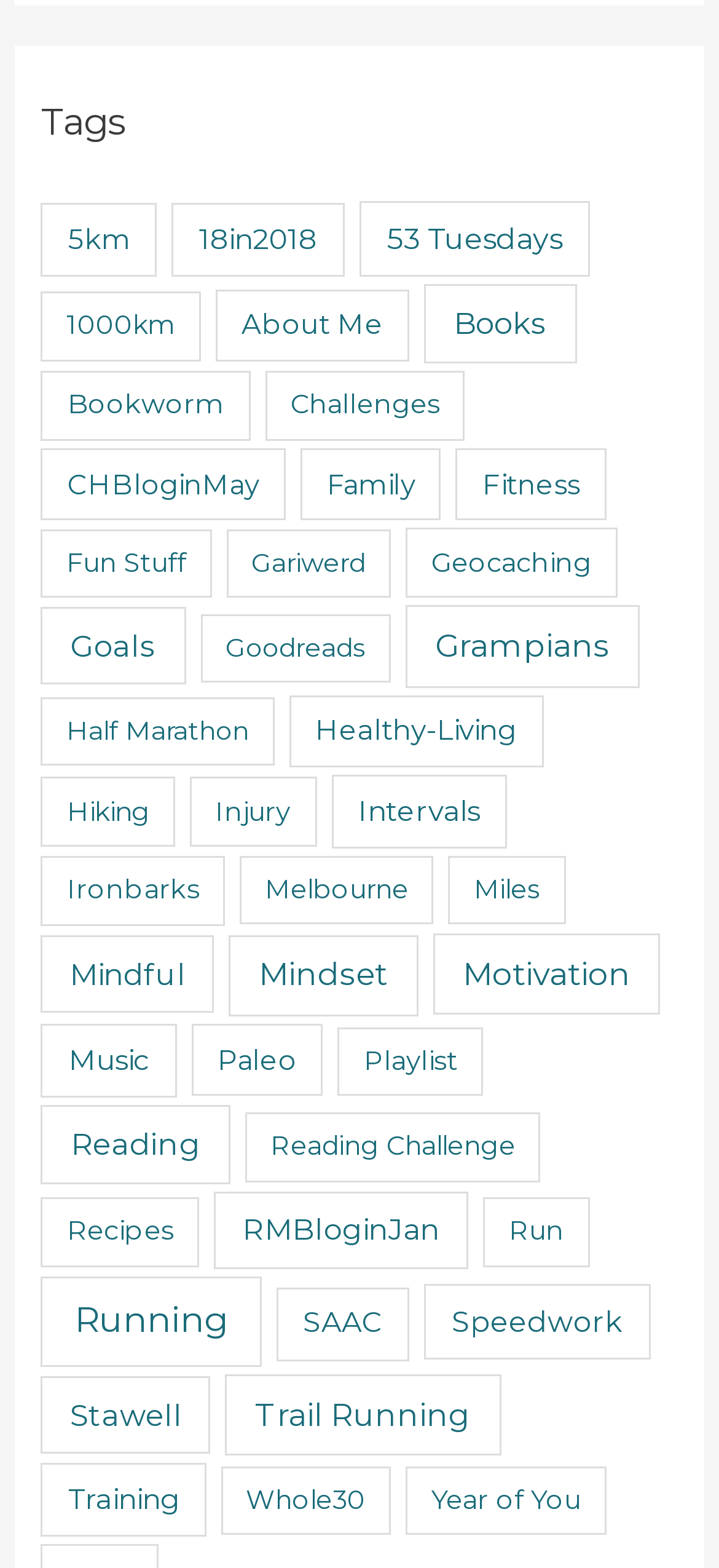Identify the bounding box coordinates of the clickable section necessary to follow the following instruction: "Click on the '5km' tag". The coordinates should be presented as four float numbers from 0 to 1, i.e., [left, top, right, bottom].

[0.058, 0.13, 0.219, 0.176]